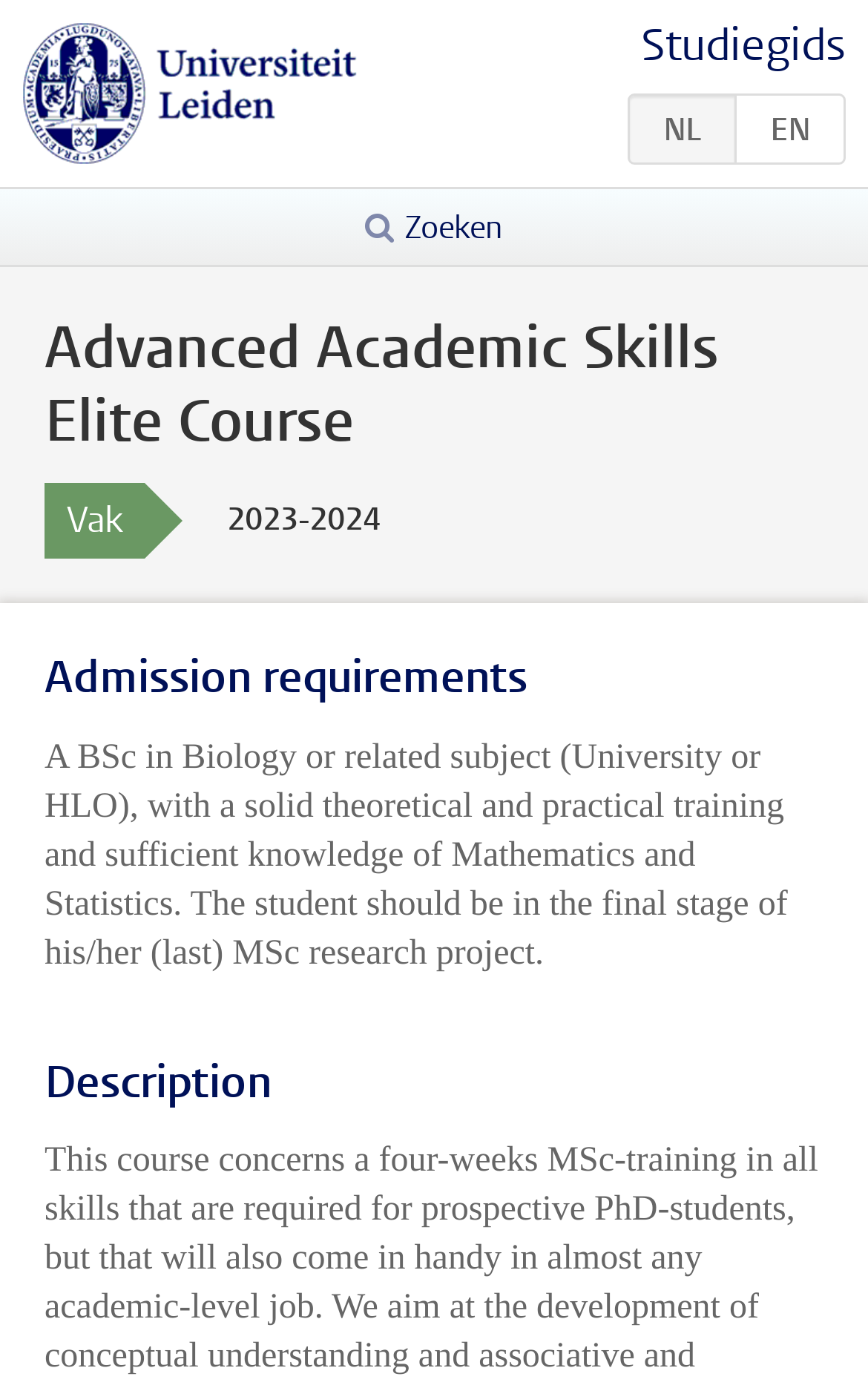Identify the bounding box for the UI element specified in this description: "en". The coordinates must be four float numbers between 0 and 1, formatted as [left, top, right, bottom].

[0.846, 0.067, 0.974, 0.119]